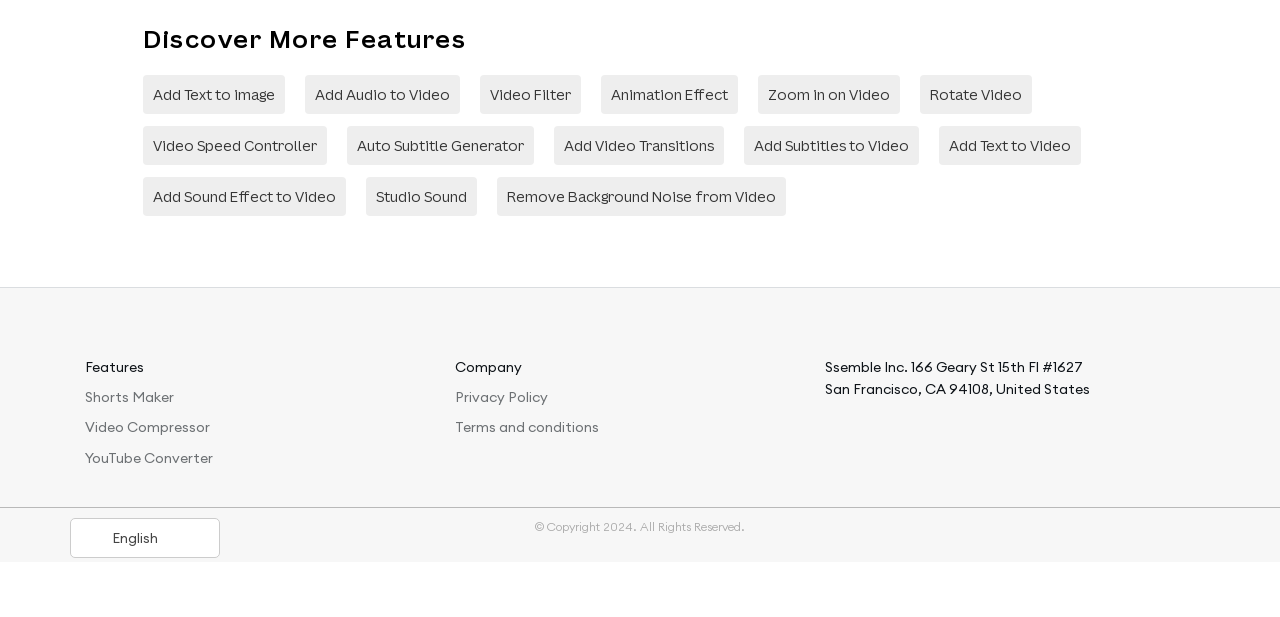Pinpoint the bounding box coordinates of the element you need to click to execute the following instruction: "Change language to English". The bounding box should be represented by four float numbers between 0 and 1, in the format [left, top, right, bottom].

[0.055, 0.839, 0.172, 0.904]